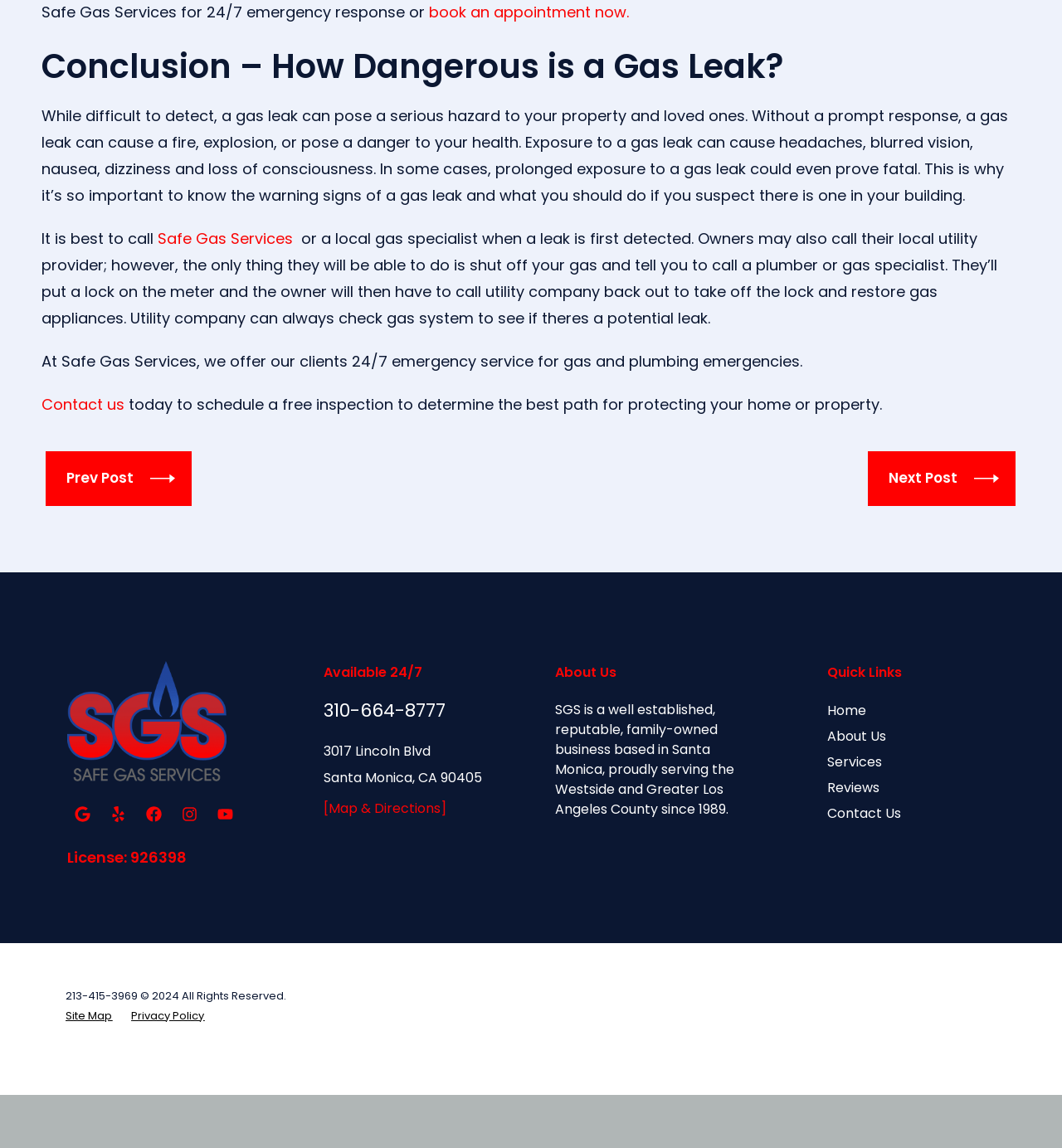Identify the bounding box coordinates of the element to click to follow this instruction: 'contact us'. Ensure the coordinates are four float values between 0 and 1, provided as [left, top, right, bottom].

[0.039, 0.343, 0.117, 0.362]